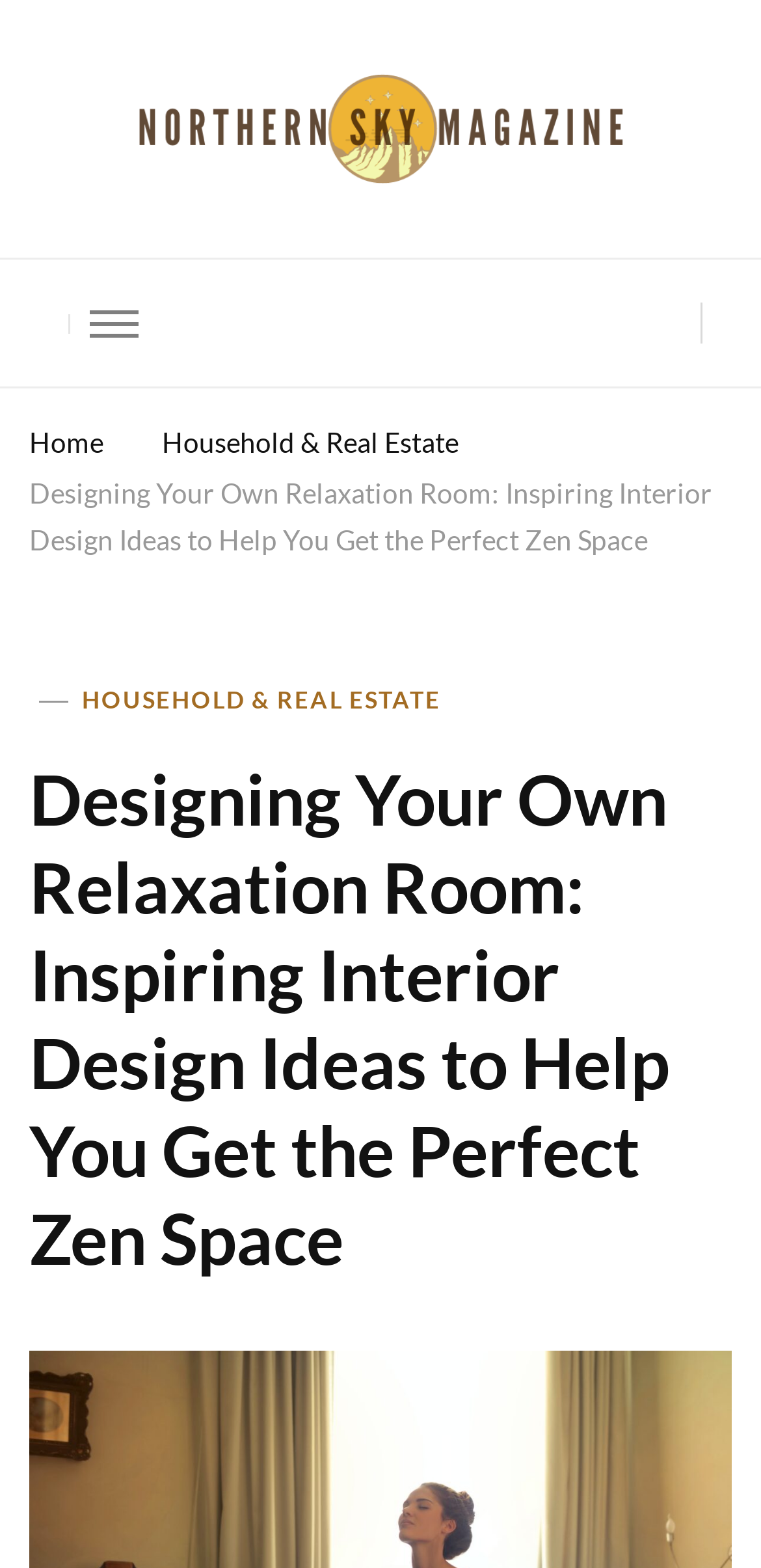Give a short answer to this question using one word or a phrase:
How many links are there in the top navigation bar?

3